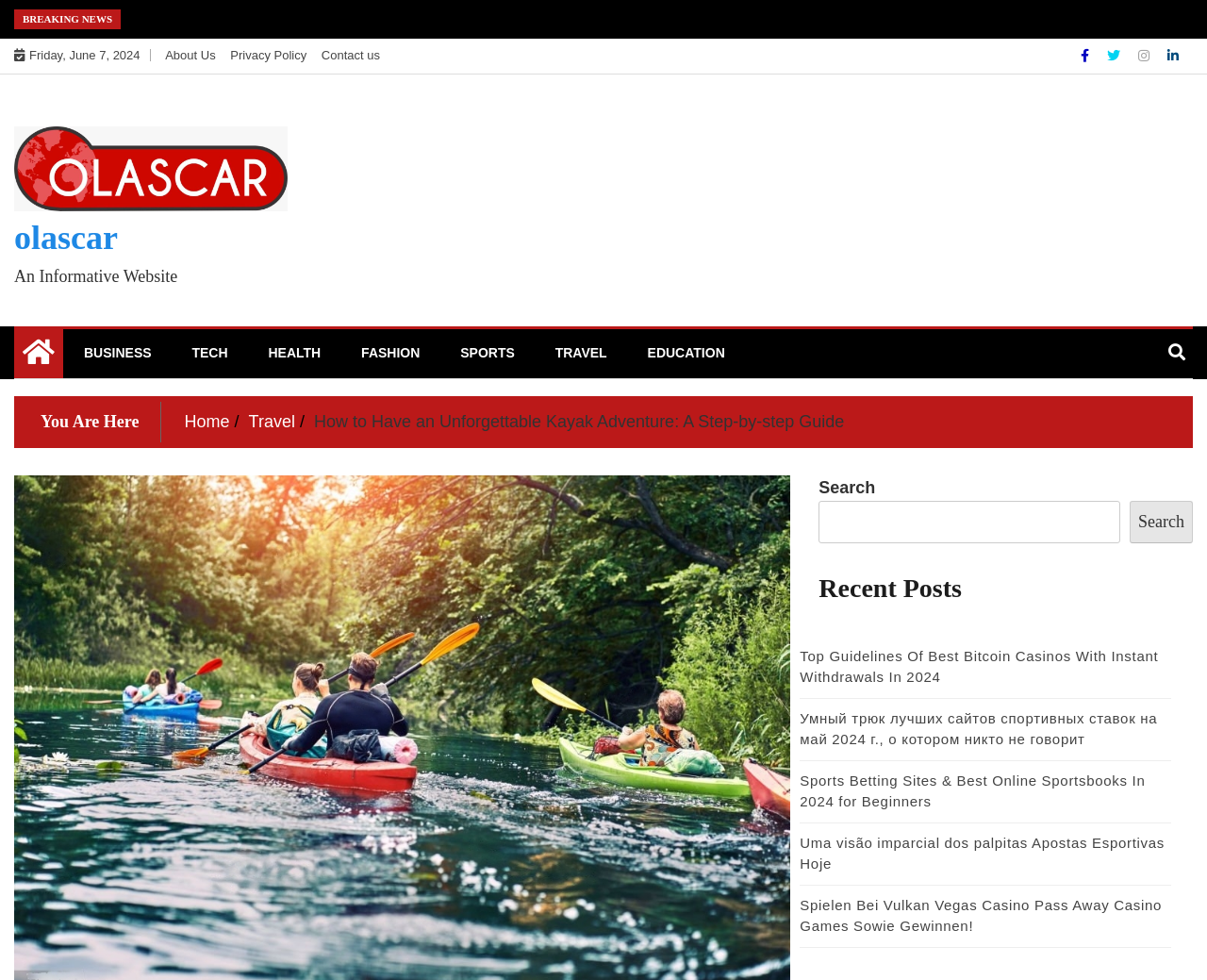Can you pinpoint the bounding box coordinates for the clickable element required for this instruction: "Explore the travel section"? The coordinates should be four float numbers between 0 and 1, i.e., [left, top, right, bottom].

[0.448, 0.335, 0.515, 0.384]